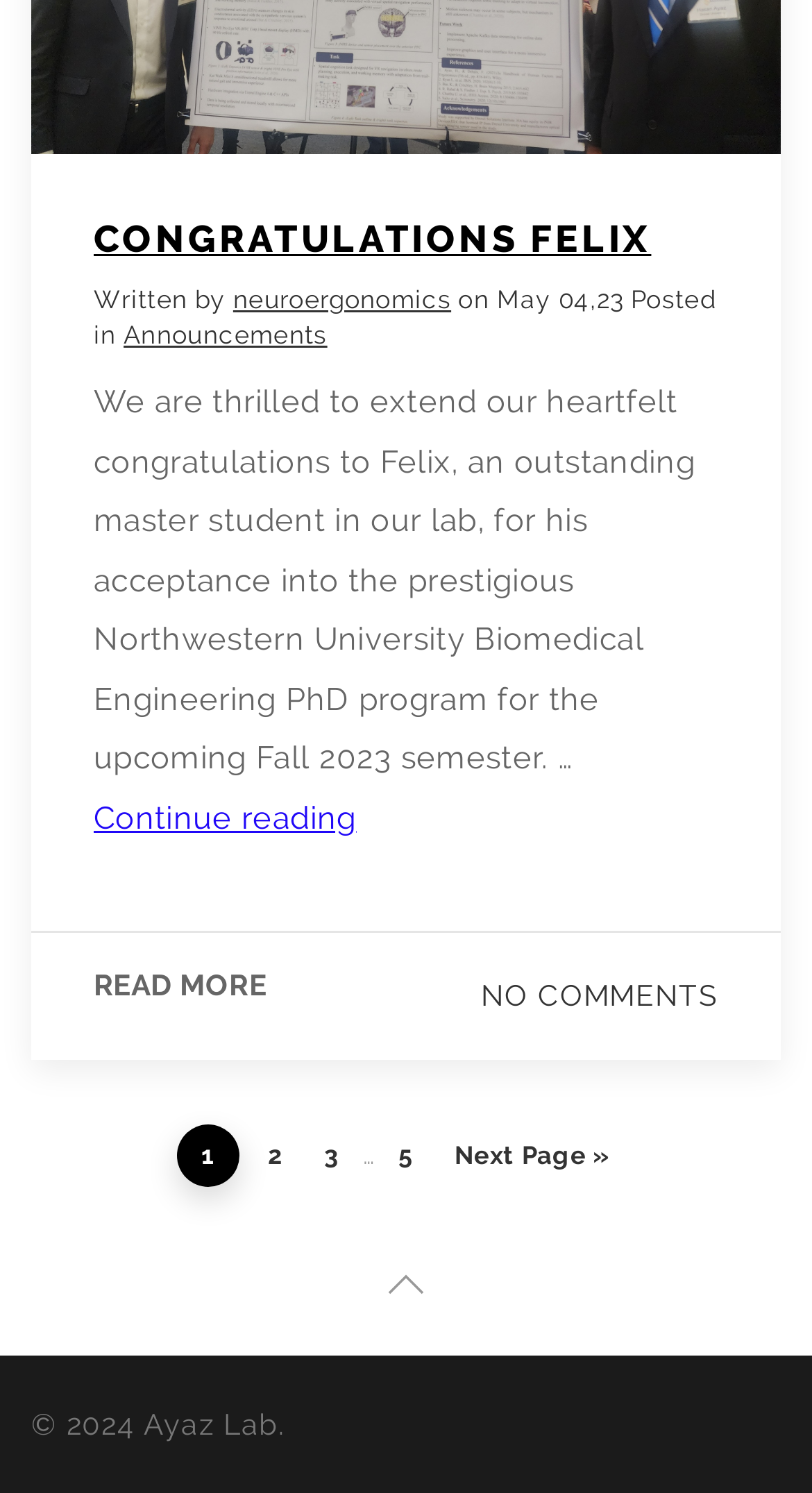Please locate the bounding box coordinates of the element's region that needs to be clicked to follow the instruction: "View the 'Announcements' category". The bounding box coordinates should be provided as four float numbers between 0 and 1, i.e., [left, top, right, bottom].

[0.152, 0.214, 0.403, 0.234]